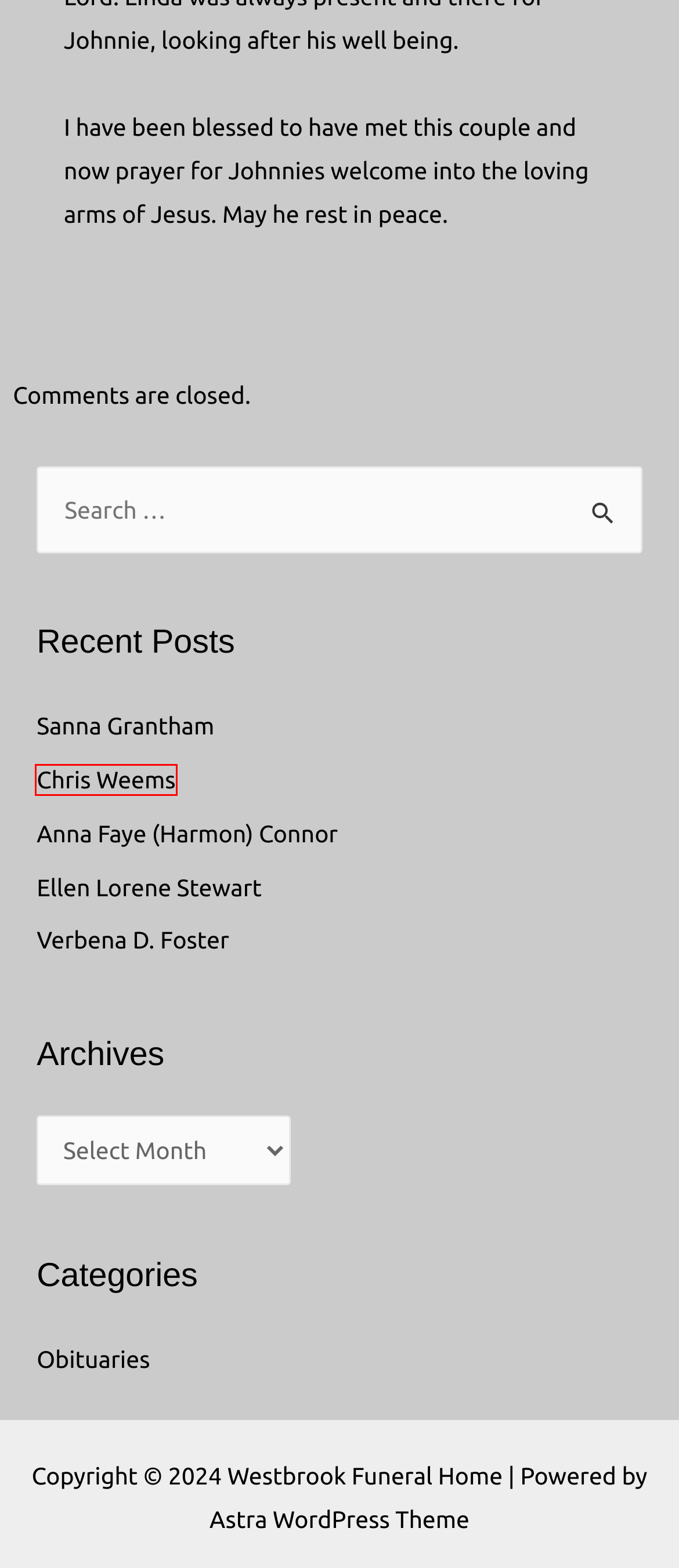Given a webpage screenshot featuring a red rectangle around a UI element, please determine the best description for the new webpage that appears after the element within the bounding box is clicked. The options are:
A. Verbena D. Foster – Westbrook Funeral Home
B. Ellen Lorene Stewart – Westbrook Funeral Home
C. Sanna Grantham – Westbrook Funeral Home
D. Eva Sue Hauk – Westbrook Funeral Home
E. Anna Faye (Harmon) Connor – Westbrook Funeral Home
F. Astra – Fast, Lightweight & Customizable WordPress Theme - Download Now!
G. Westbrook Funeral Home
H. Chris Weems – Westbrook Funeral Home

H